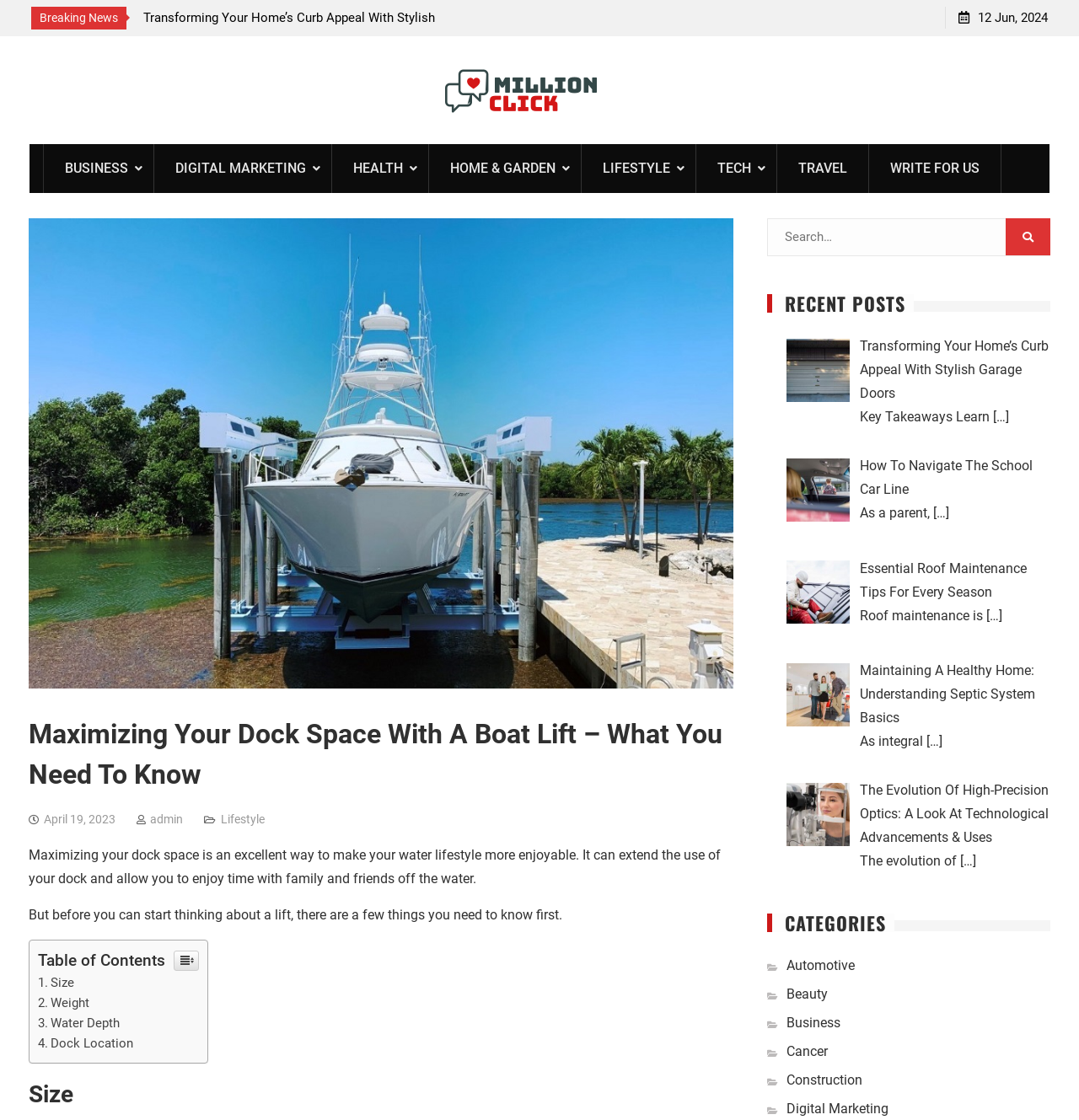What categories are available on this website?
Please respond to the question with a detailed and thorough explanation.

The website has a section labeled 'CATEGORIES' with links to various categories such as Automotive, Beauty, Business, and more, indicating that these categories are available on the website.